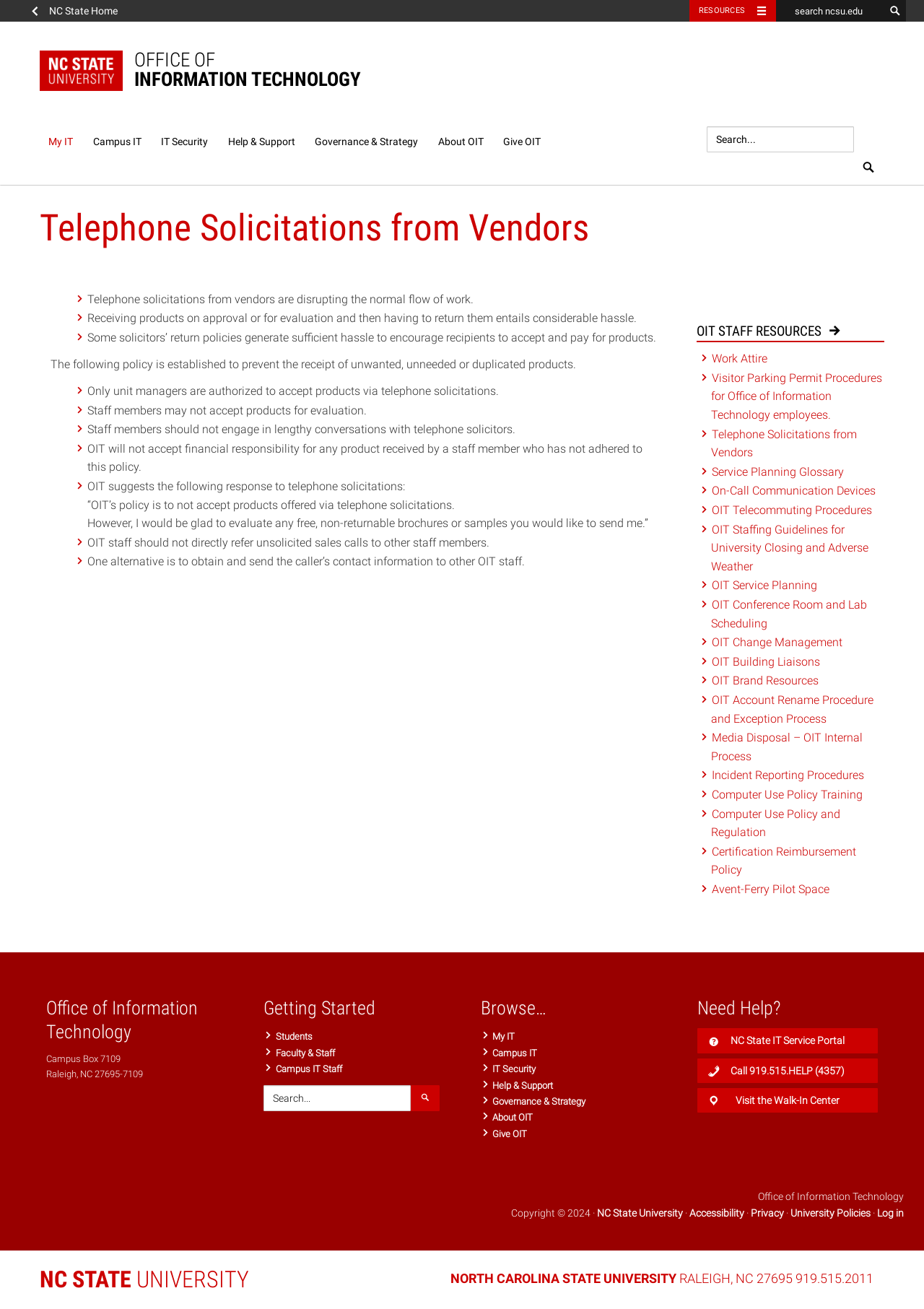Find the bounding box coordinates of the element to click in order to complete this instruction: "Go to NC State Home". The bounding box coordinates must be four float numbers between 0 and 1, denoted as [left, top, right, bottom].

[0.031, 0.0, 0.138, 0.017]